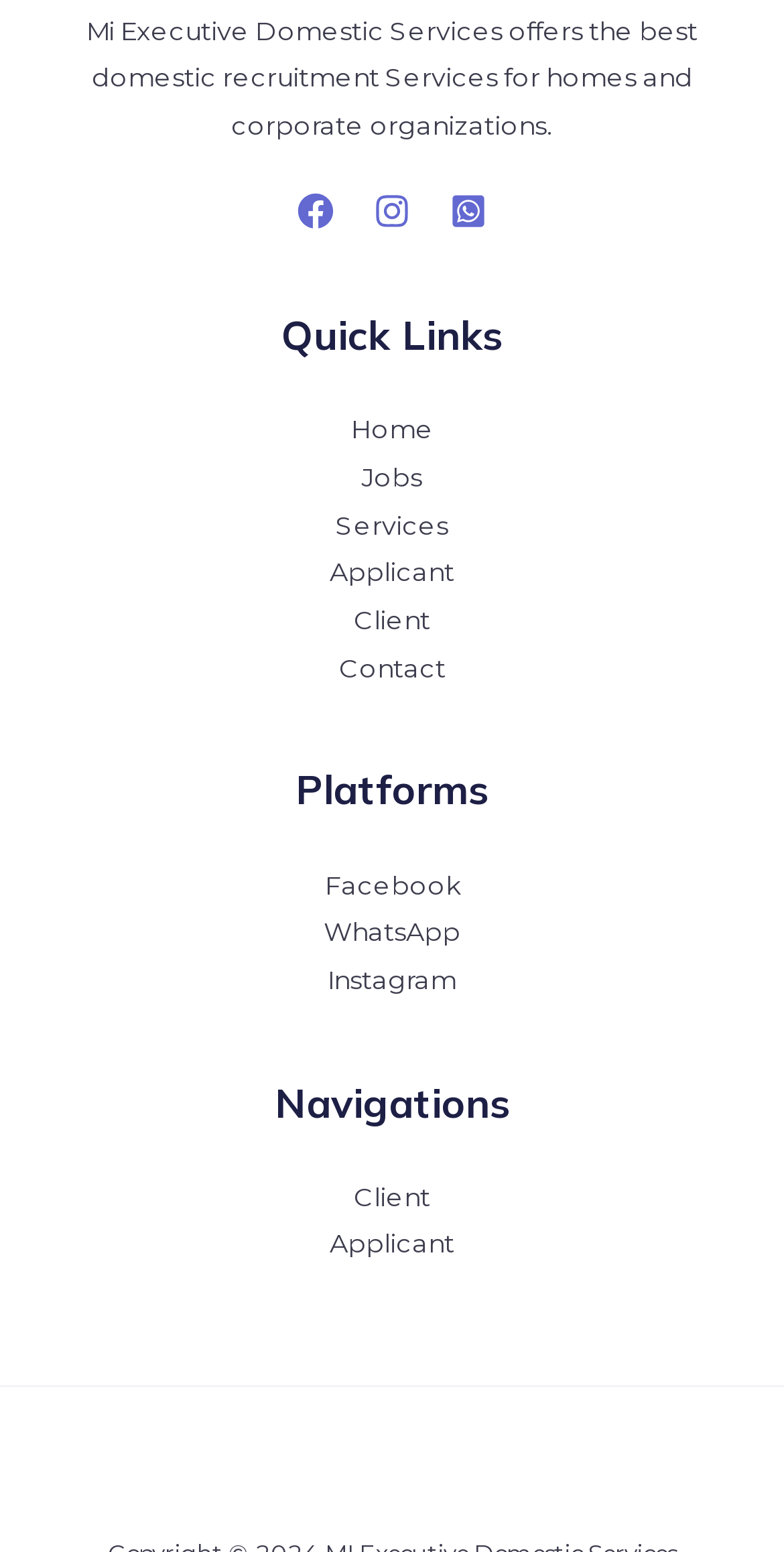How many footer widgets are there?
Respond to the question with a single word or phrase according to the image.

3